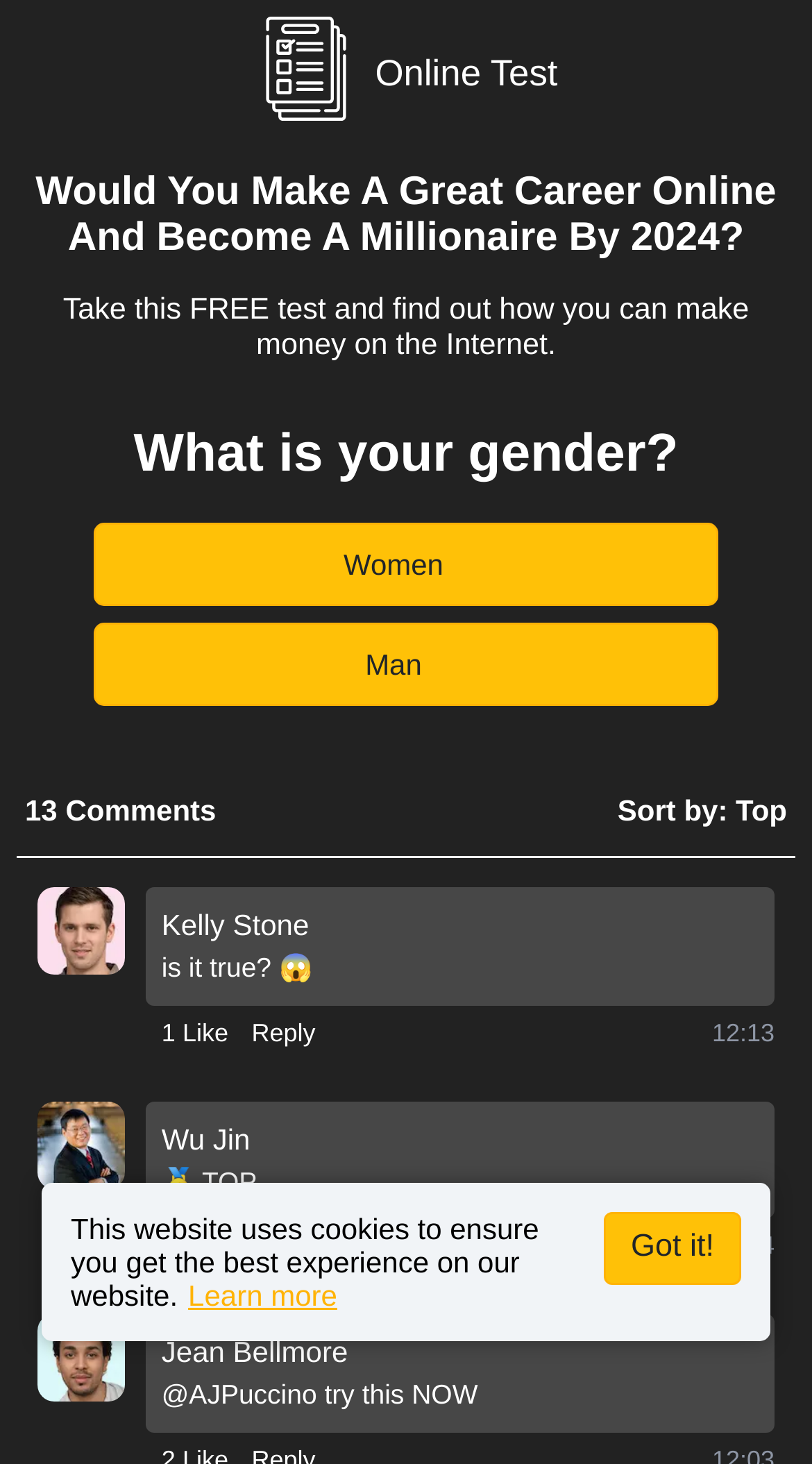Can you provide the bounding box coordinates for the element that should be clicked to implement the instruction: "click the HOME link"?

None